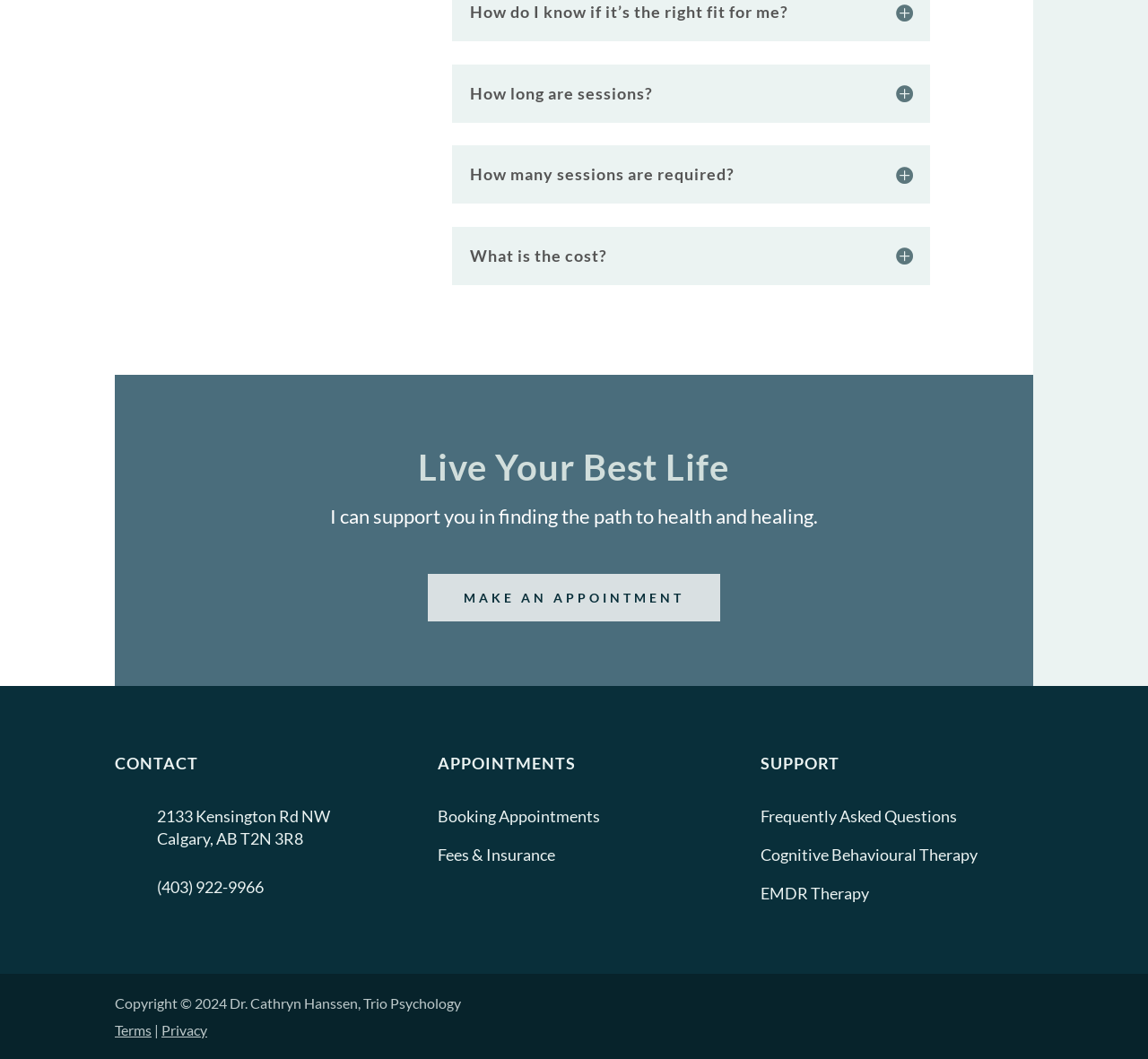Predict the bounding box coordinates of the area that should be clicked to accomplish the following instruction: "Click on the 'What Is Markets in Crypto-Assets (MiCA)?' link". The bounding box coordinates should consist of four float numbers between 0 and 1, i.e., [left, top, right, bottom].

None